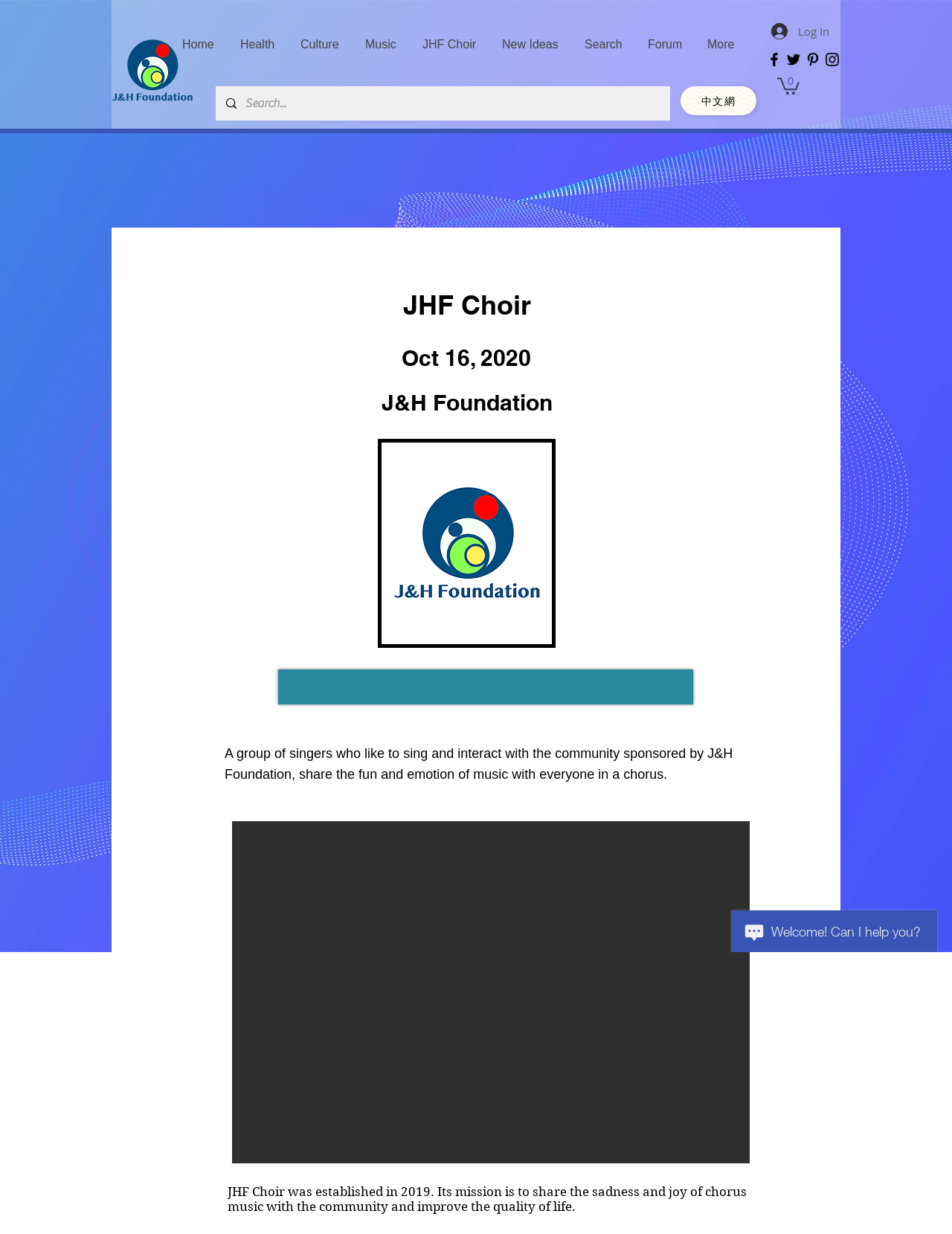Show the bounding box coordinates of the region that should be clicked to follow the instruction: "Log in to the website."

[0.799, 0.015, 0.882, 0.036]